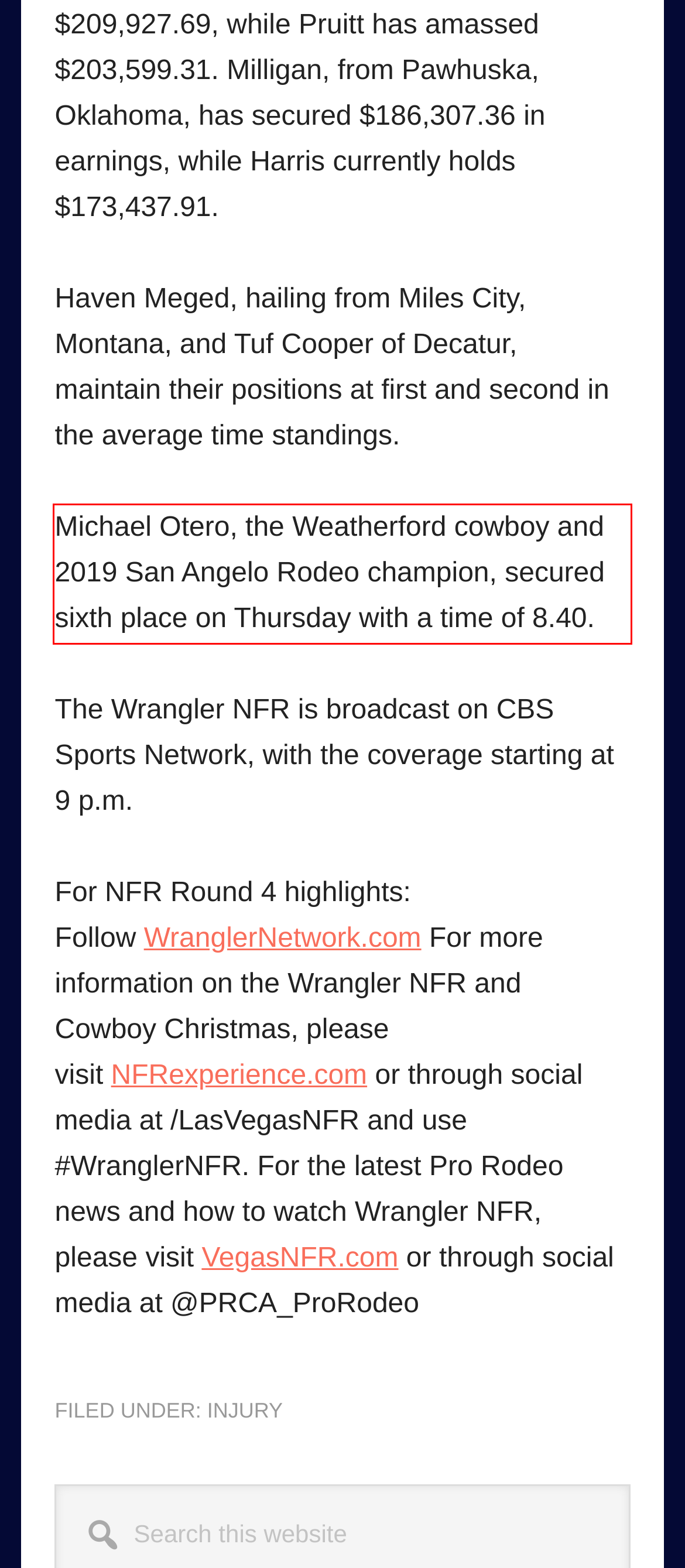Please perform OCR on the UI element surrounded by the red bounding box in the given webpage screenshot and extract its text content.

Michael Otero, the Weatherford cowboy and 2019 San Angelo Rodeo champion, secured sixth place on Thursday with a time of 8.40.